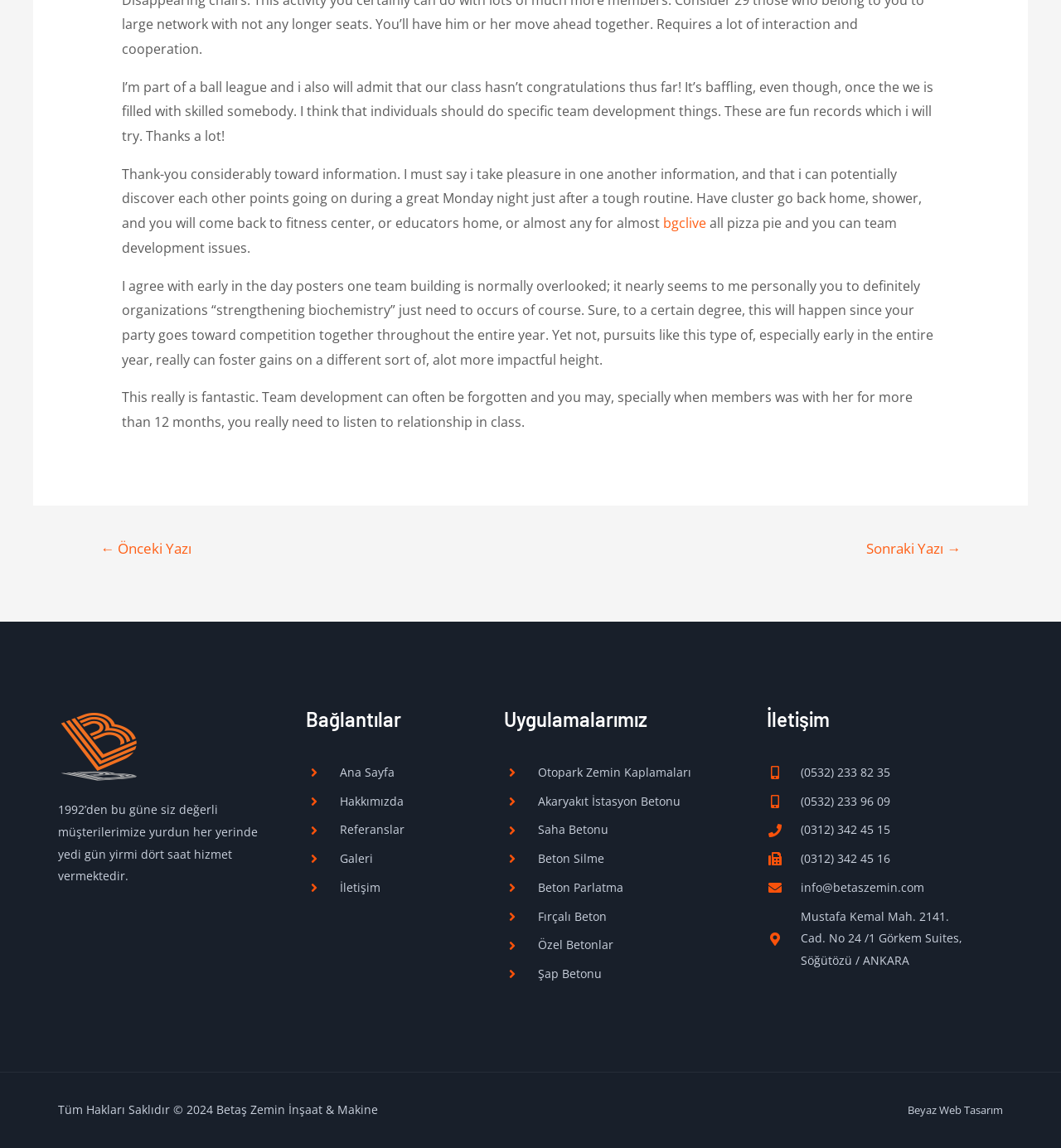Find the bounding box coordinates of the element I should click to carry out the following instruction: "Visit the 'Ana Sayfa' page".

[0.288, 0.663, 0.469, 0.683]